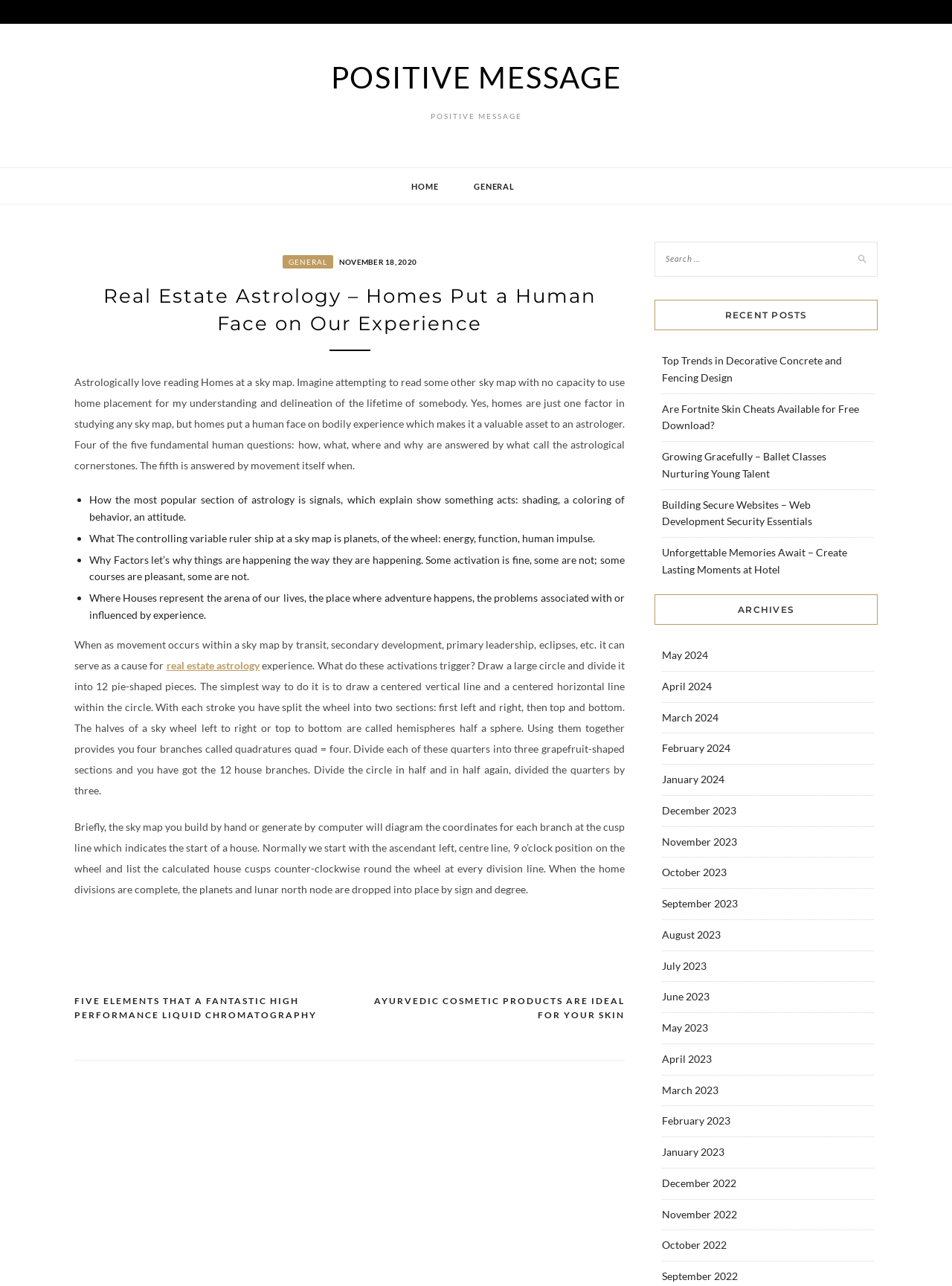How many recent posts are listed on the webpage? Examine the screenshot and reply using just one word or a brief phrase.

5